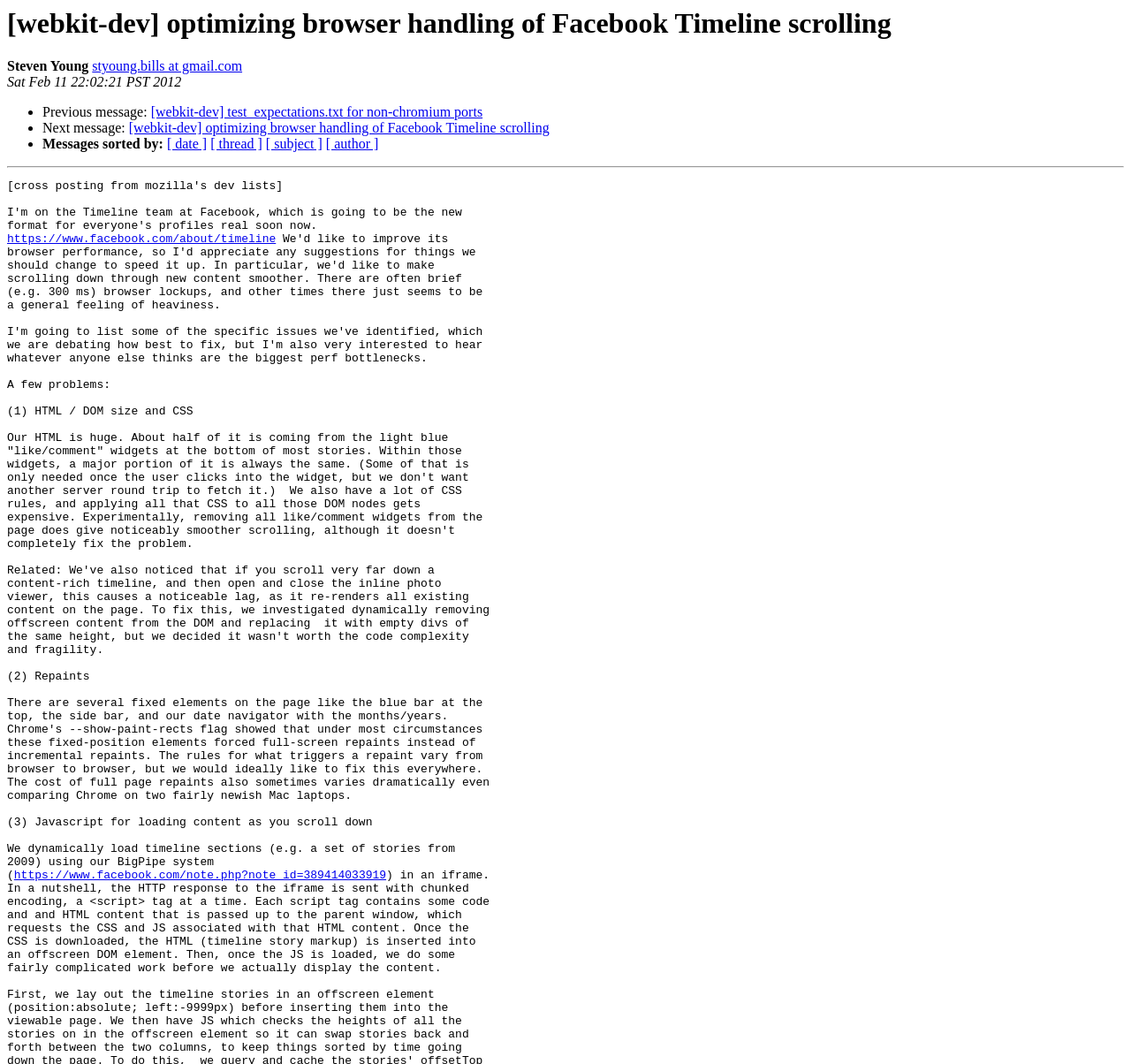What is the system used for dynamically loading timeline sections?
Based on the image content, provide your answer in one word or a short phrase.

BigPipe